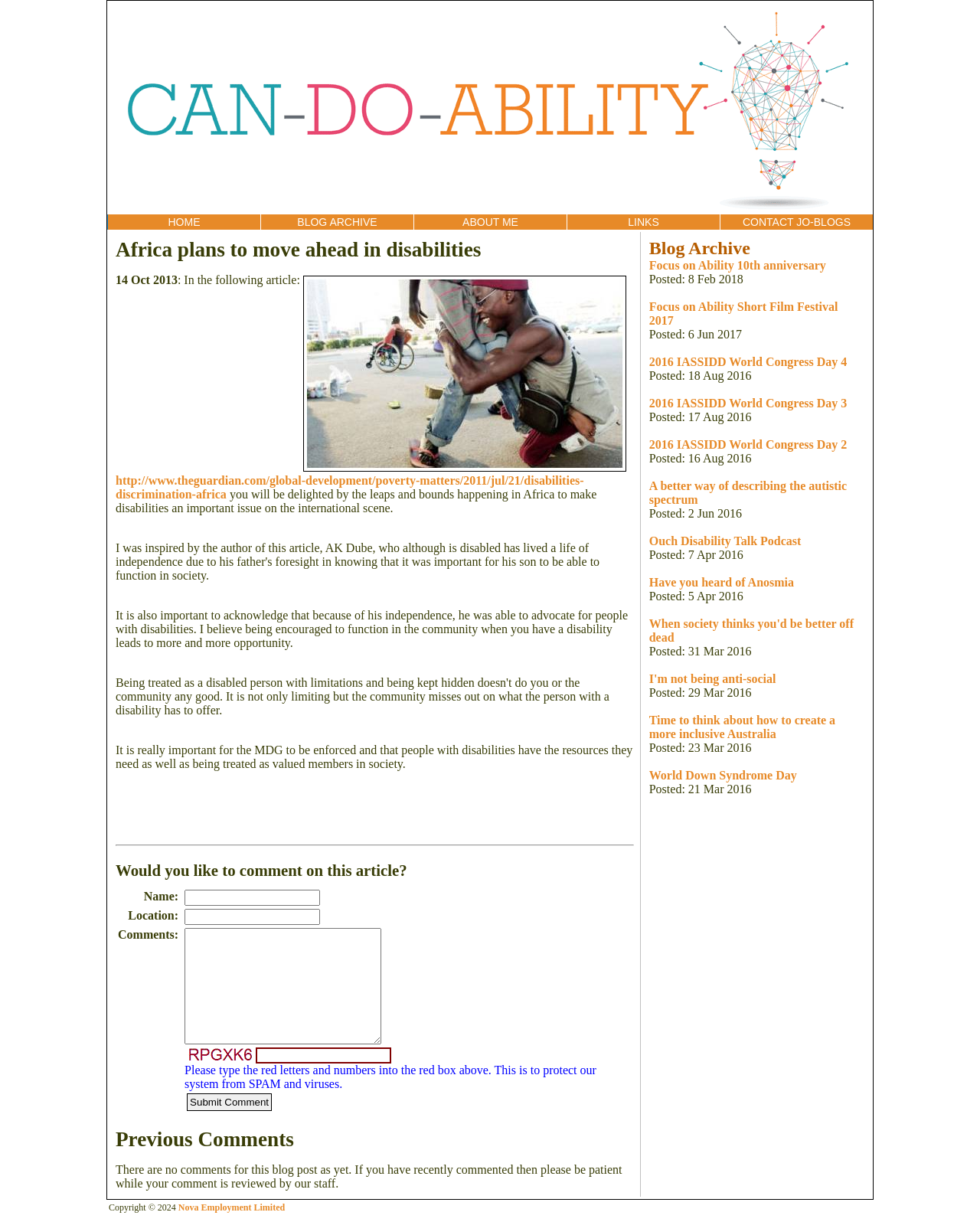Find the bounding box coordinates for the UI element that matches this description: "Ouch Disability Talk Podcast".

[0.662, 0.437, 0.818, 0.448]